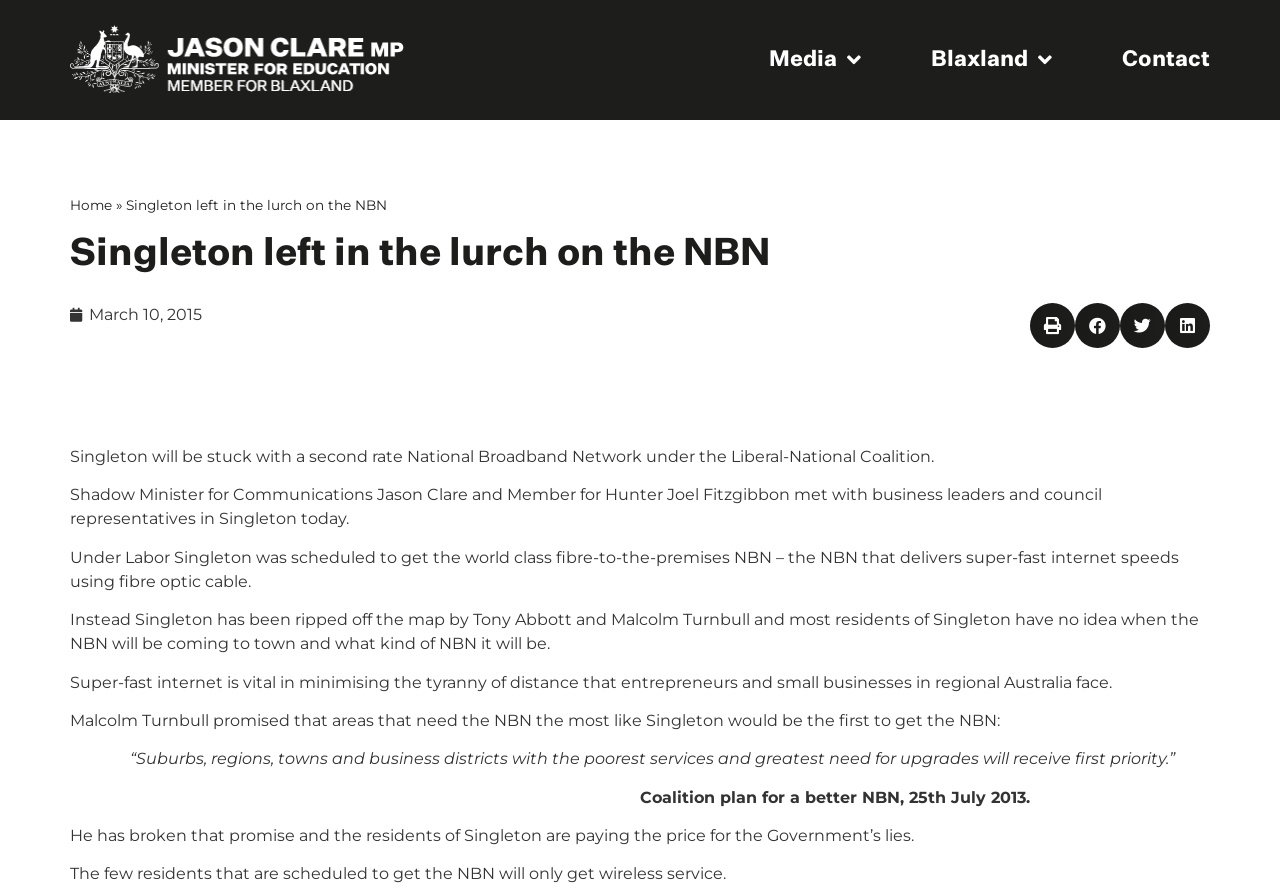Find the bounding box coordinates for the HTML element specified by: "aria-label="Share on linkedin"".

[0.91, 0.339, 0.945, 0.389]